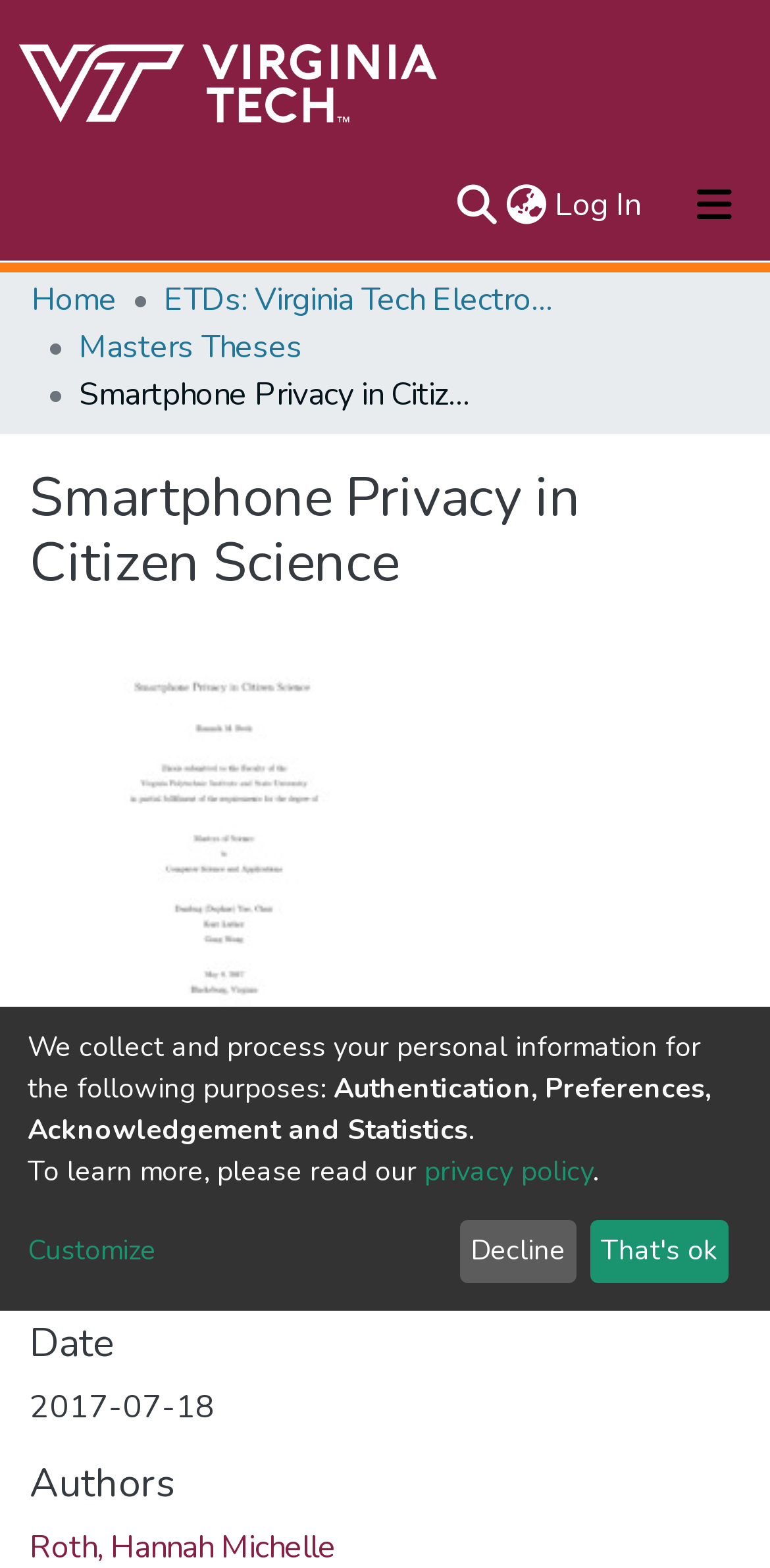Please identify the bounding box coordinates of the clickable area that will allow you to execute the instruction: "Toggle navigation".

[0.856, 0.106, 1.0, 0.156]